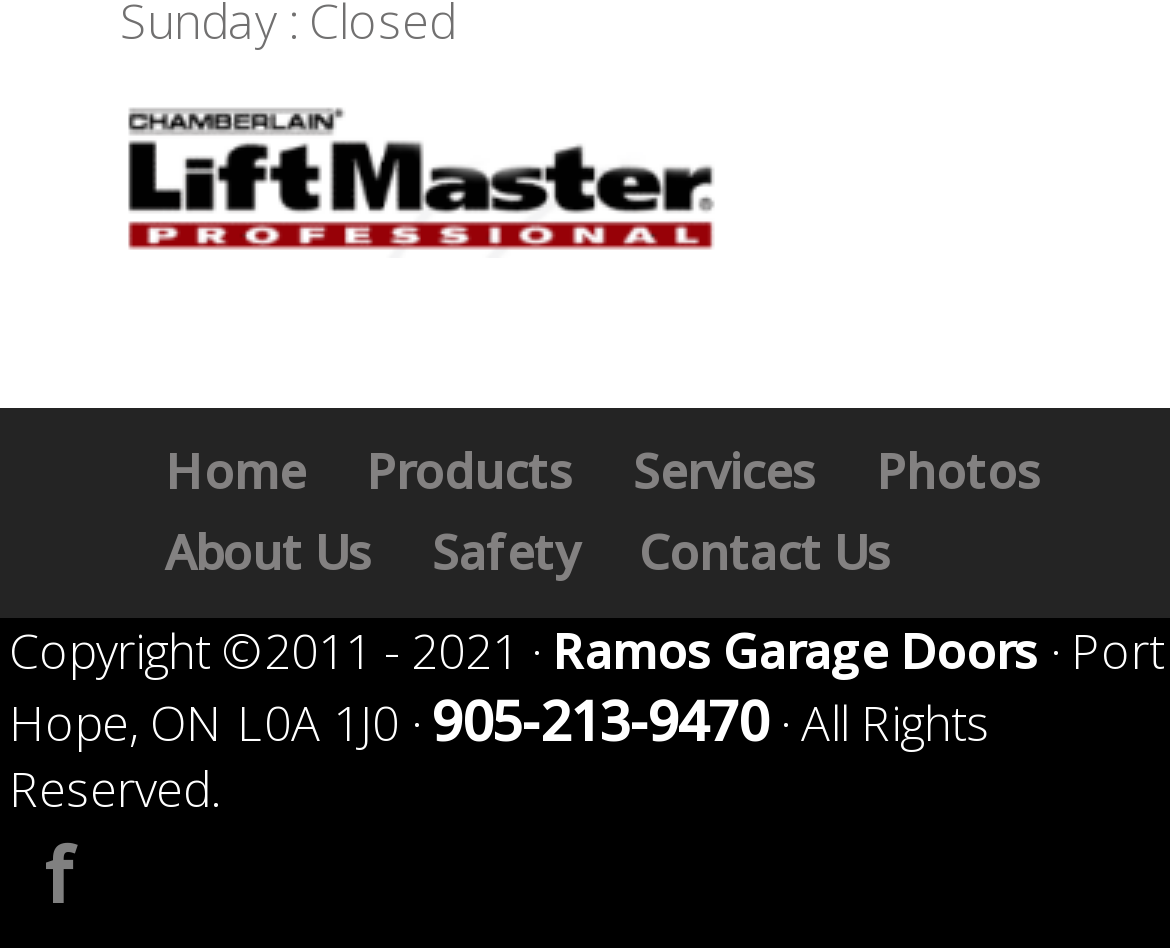Could you provide the bounding box coordinates for the portion of the screen to click to complete this instruction: "visit facebook page"?

[0.038, 0.866, 0.064, 0.973]